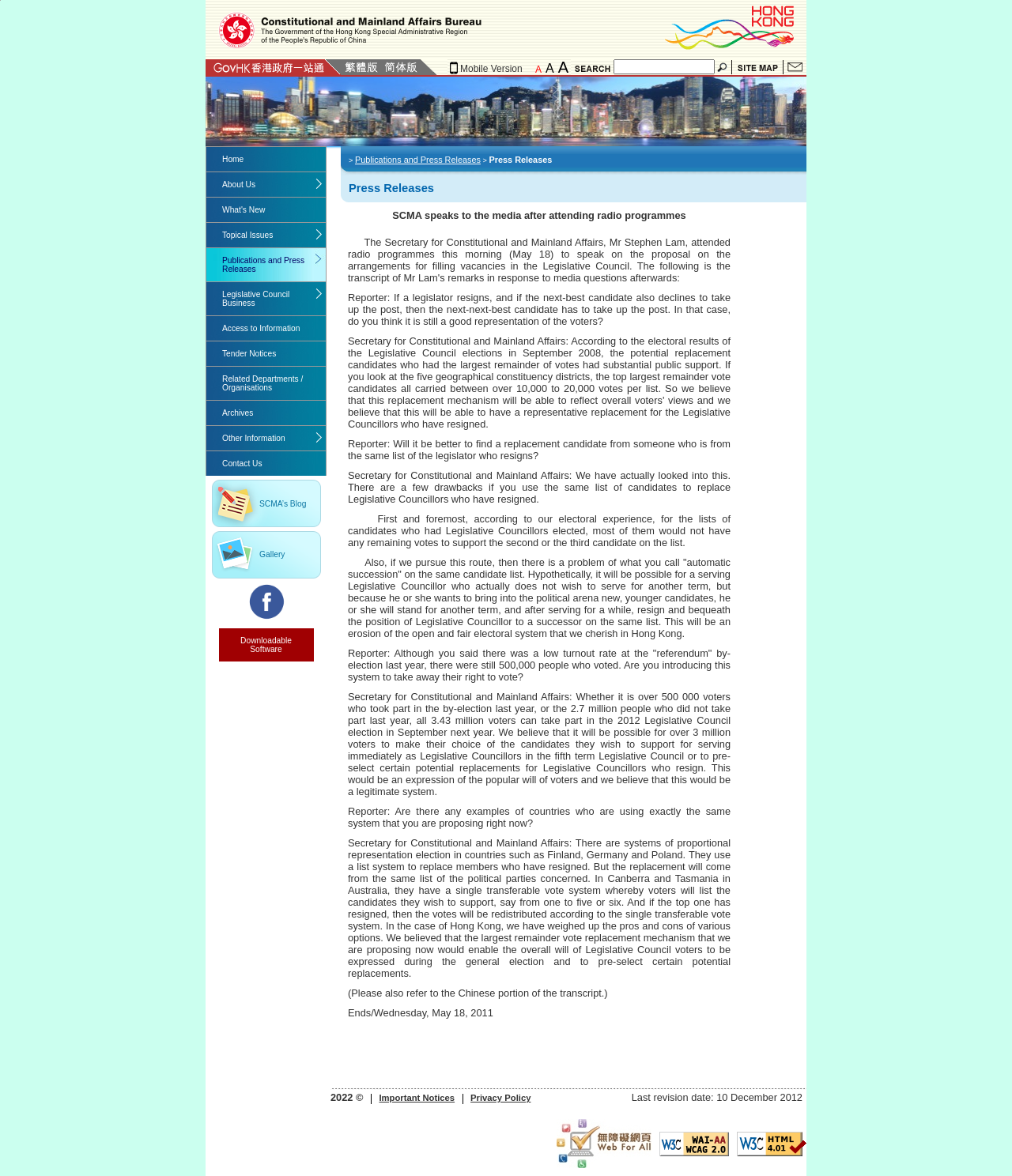What is the date of the last revision?
Please give a detailed and thorough answer to the question, covering all relevant points.

The date of the last revision can be found at the bottom of the webpage, where it is written 'Last revision date: 10 December 2012'.